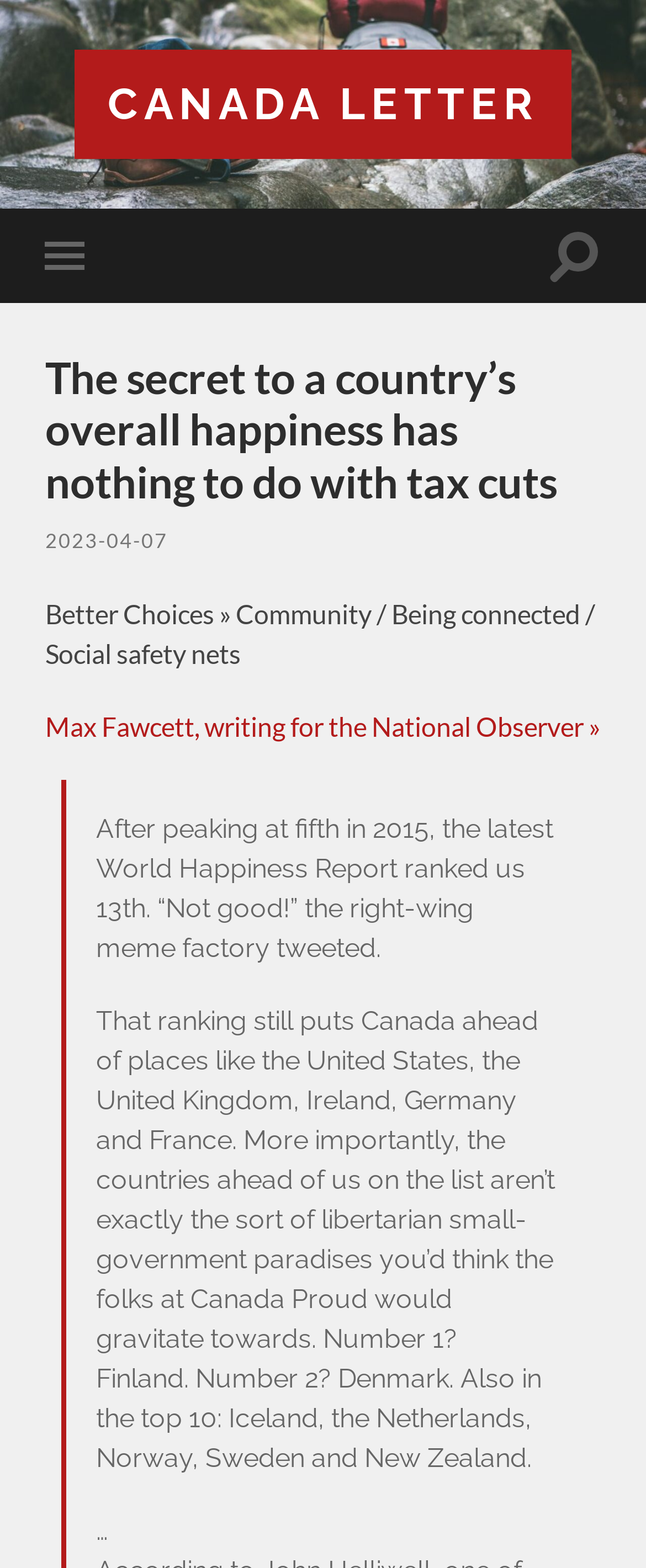Answer the question using only one word or a concise phrase: What is the name of the website?

CanadaLetter.ca